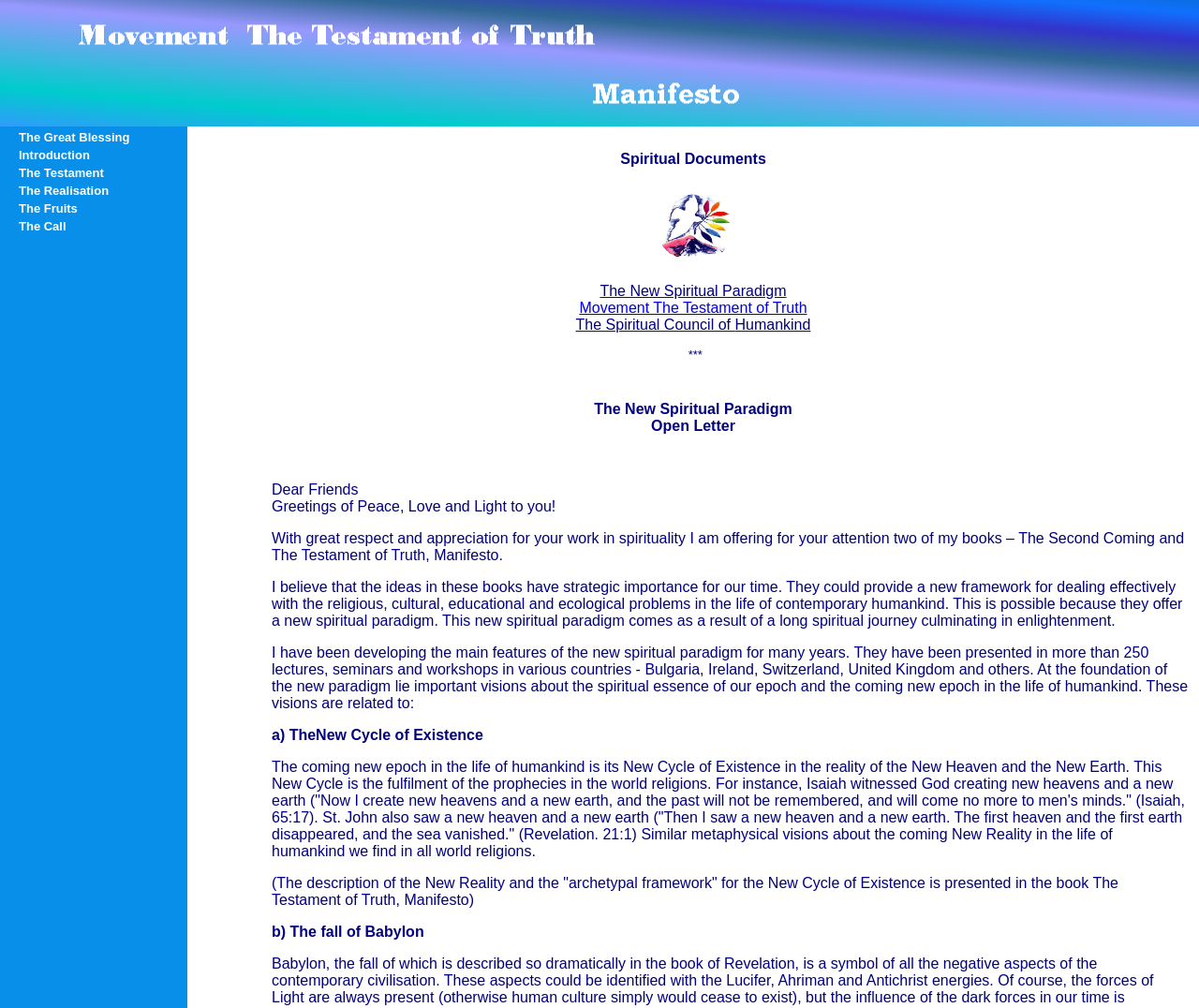Produce an elaborate caption capturing the essence of the webpage.

The webpage is about the "Movement The Testament of Truth" and appears to be a spiritual or religious website. At the top, there is a row of links, including "The Great Blessing", "Introduction", "The Testament", "The Realisation", "The Fruits", and "The Call". Below this row, there are three more links: "The New Spiritual Paradigm", "Movement The Testament of Truth", and "The Spiritual Council of Humankind".

On the left side of the page, there is a section with a heading "Open Letter" followed by a greeting "Dear Friends" and a message expressing appreciation for the reader's work in spirituality. The message introduces two books, "The Second Coming" and "The Testament of Truth, Manifesto", which are believed to have strategic importance for contemporary humankind.

The main content of the page is a lengthy text that discusses the concept of a "new spiritual paradigm" and its significance for dealing with various problems in the life of contemporary humankind. The text explains that this new paradigm is the result of a long spiritual journey culminating in enlightenment and has been developed over many years through lectures, seminars, and workshops in various countries.

The text goes on to describe the main features of the new spiritual paradigm, including visions about the spiritual essence of the current epoch and the coming new epoch in the life of humankind. Specifically, it mentions the concept of a "New Cycle of Existence" in the reality of the New Heaven and the New Earth, which is believed to be the fulfilment of prophecies in world religions. Additionally, it touches on the idea of the "fall of Babylon", although this concept is not elaborated upon.

Throughout the page, there are no images, but there are several sections of text with varying font sizes and styles, which create a sense of hierarchy and organization. The overall layout is clean and easy to follow, with clear headings and concise text.